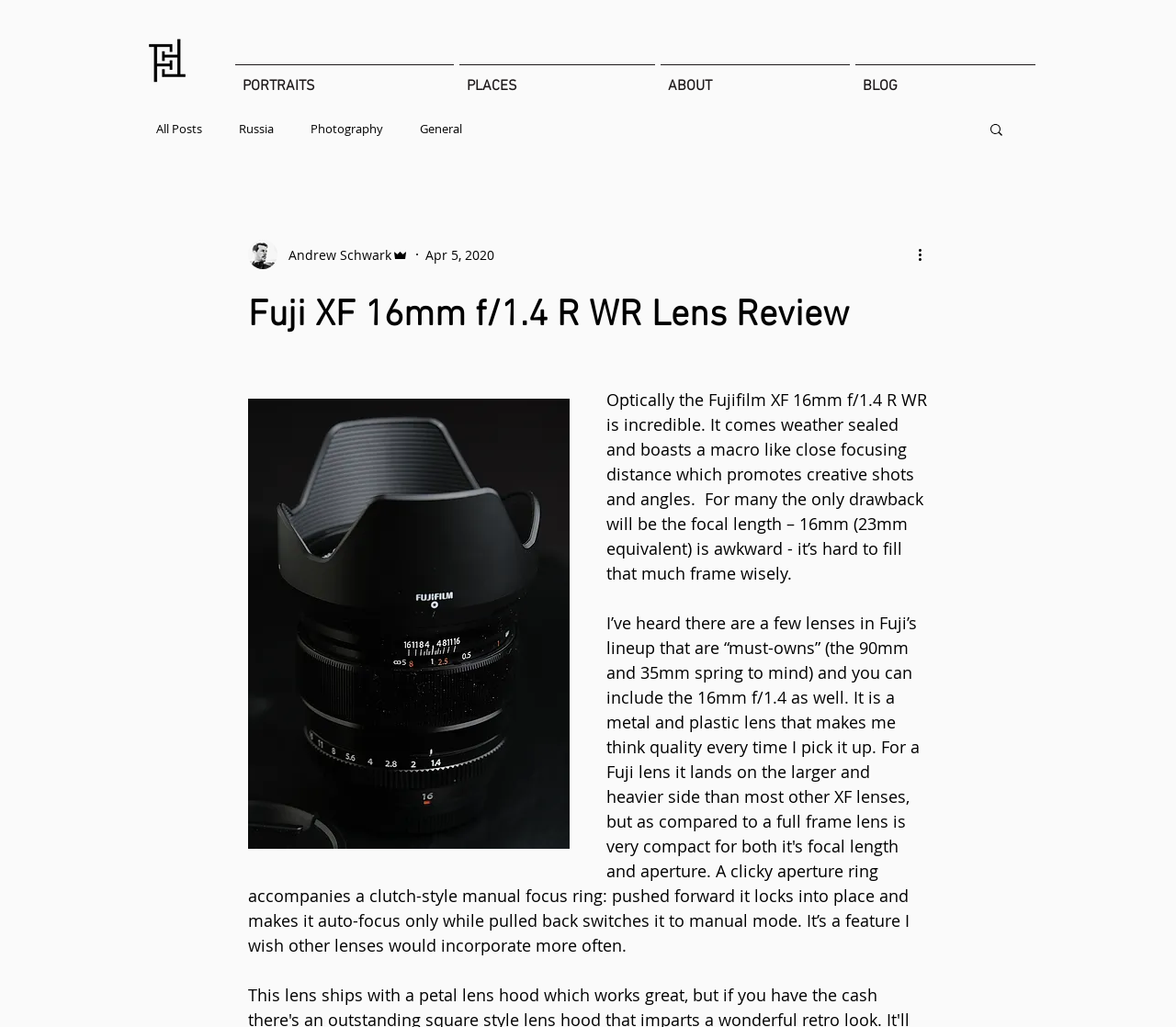Determine the bounding box coordinates of the element's region needed to click to follow the instruction: "Click on the 'More actions' button". Provide these coordinates as four float numbers between 0 and 1, formatted as [left, top, right, bottom].

[0.778, 0.237, 0.797, 0.258]